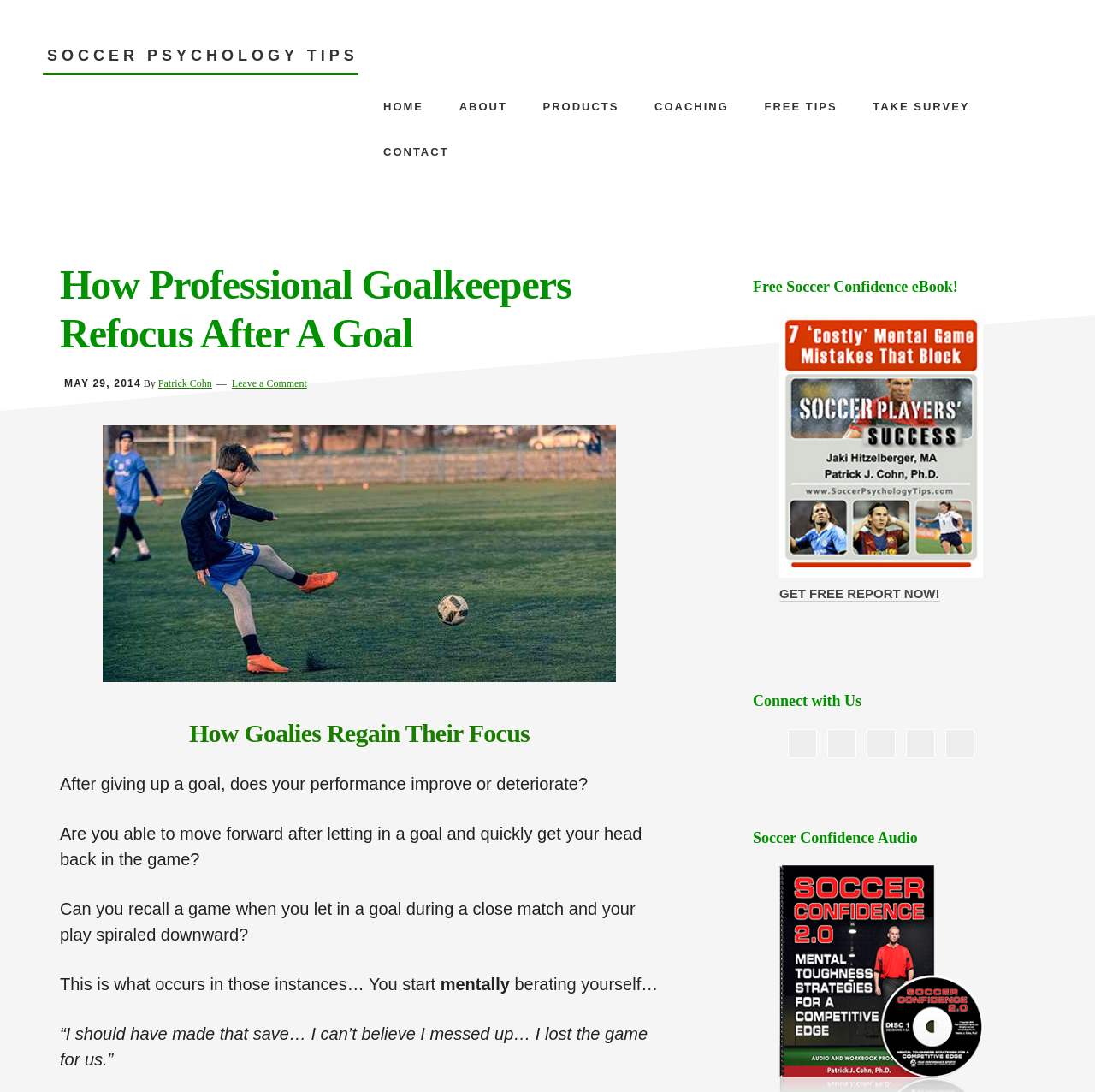What is the topic of the webpage?
Look at the image and respond with a single word or a short phrase.

Soccer Psychology